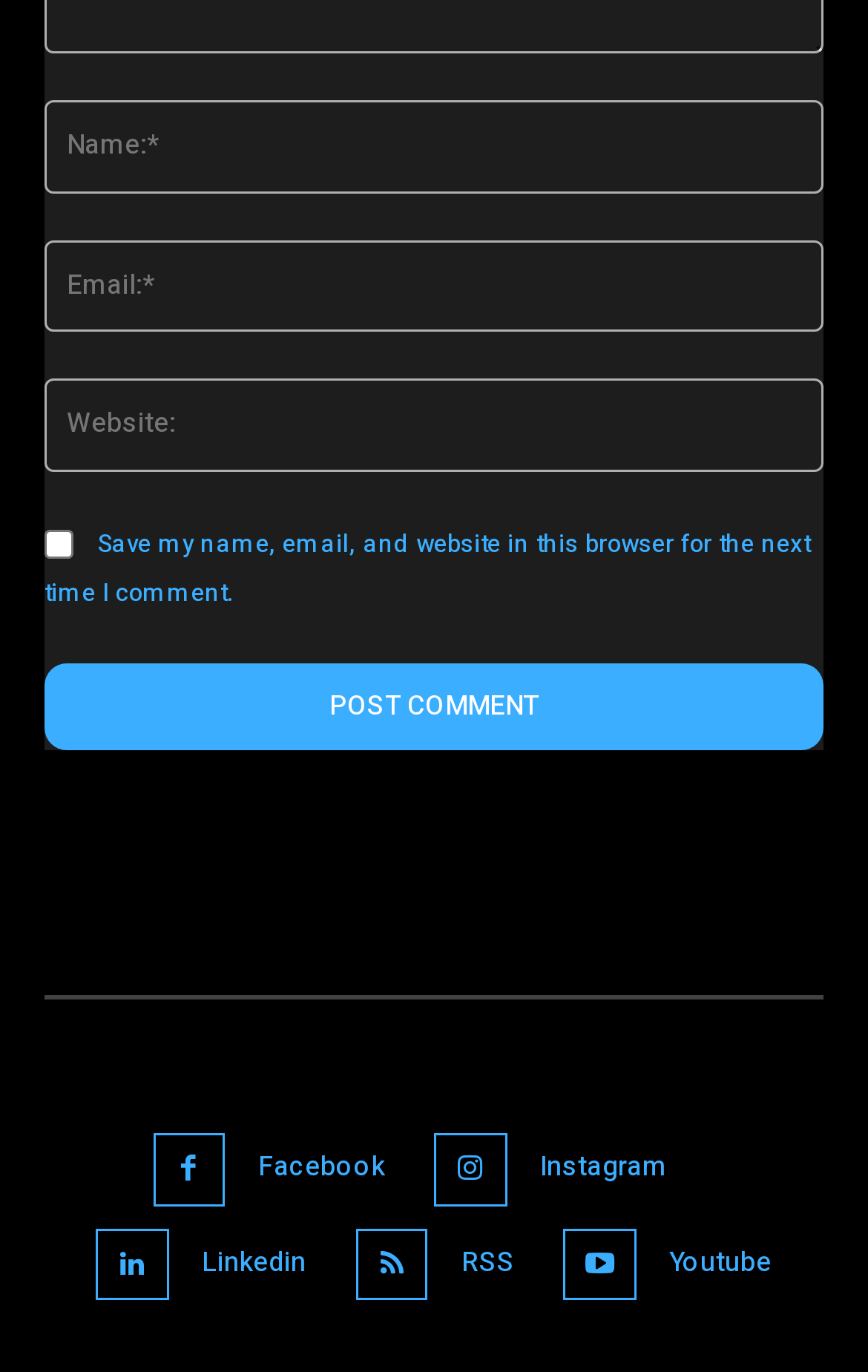Could you specify the bounding box coordinates for the clickable section to complete the following instruction: "view recent posts"?

None